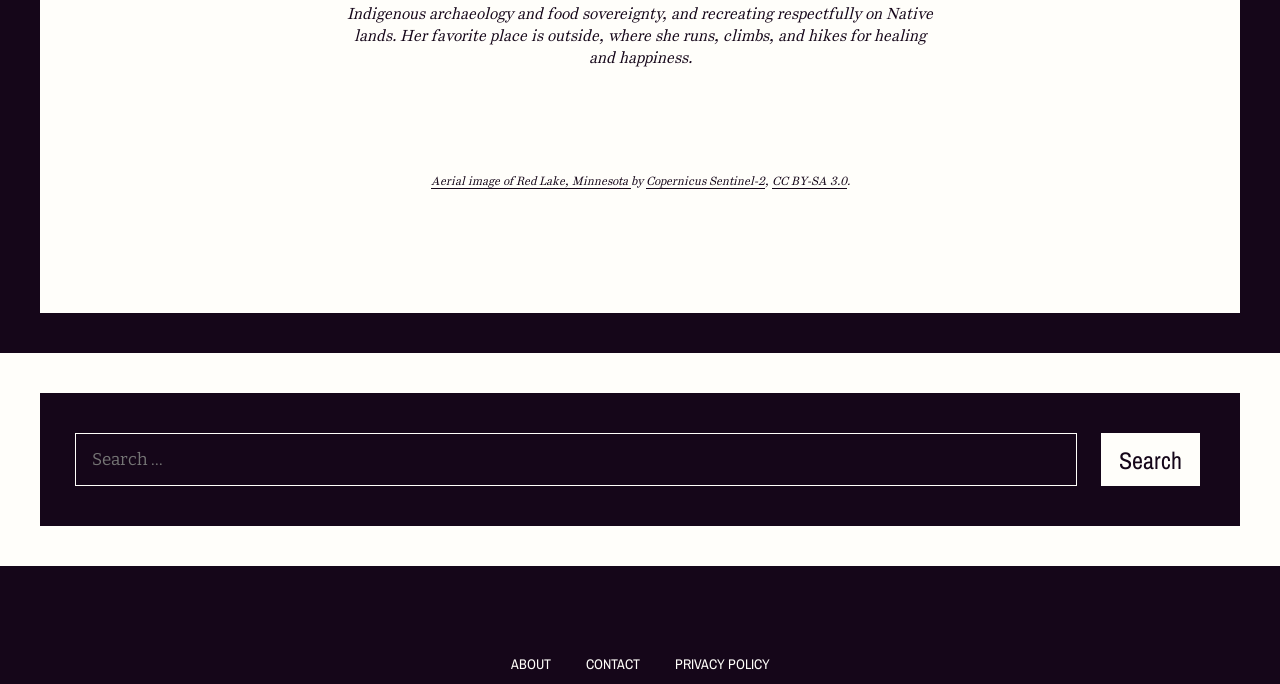Find the bounding box of the web element that fits this description: "About".

[0.399, 0.958, 0.43, 0.986]